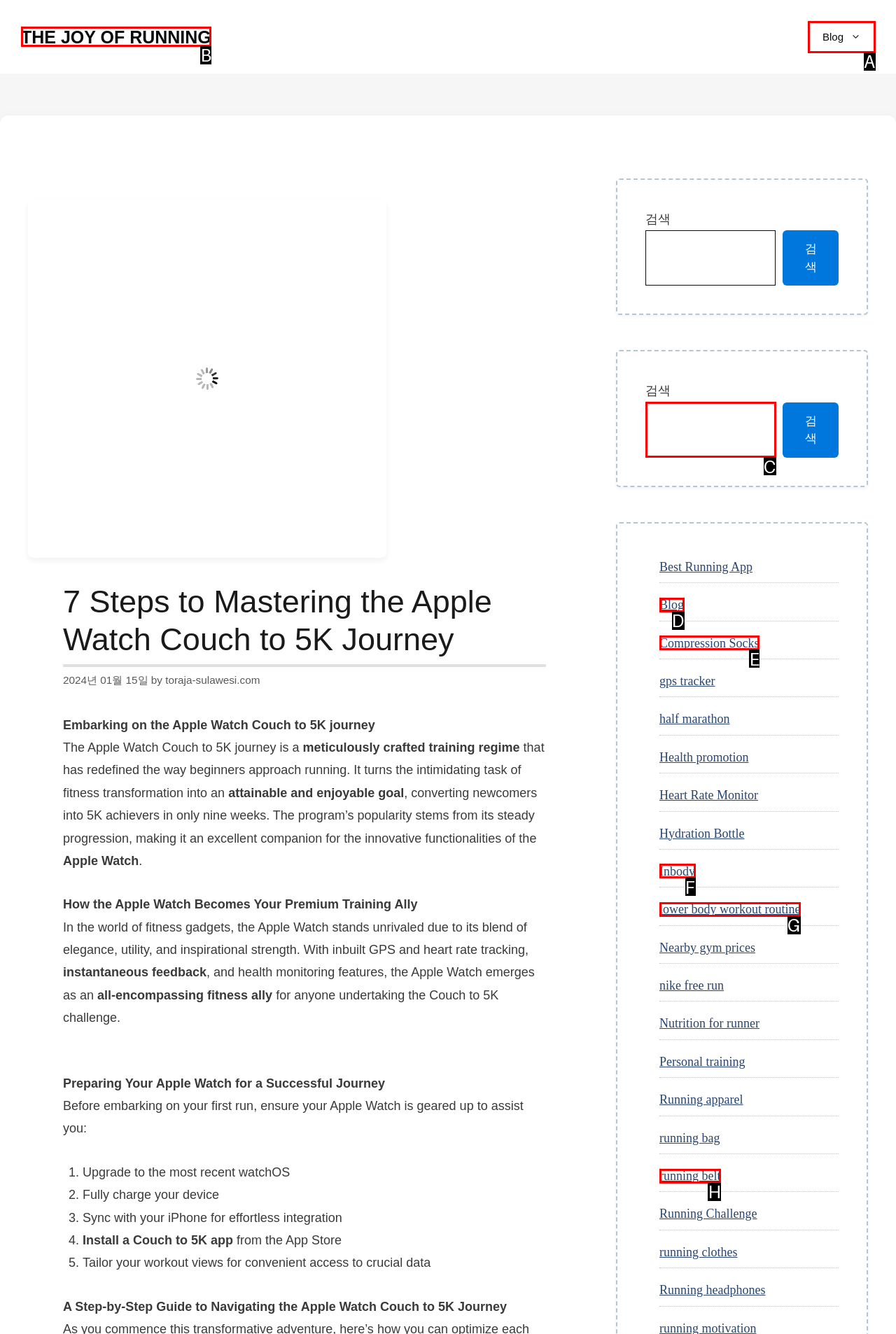From the given choices, indicate the option that best matches: The joy of running
State the letter of the chosen option directly.

B